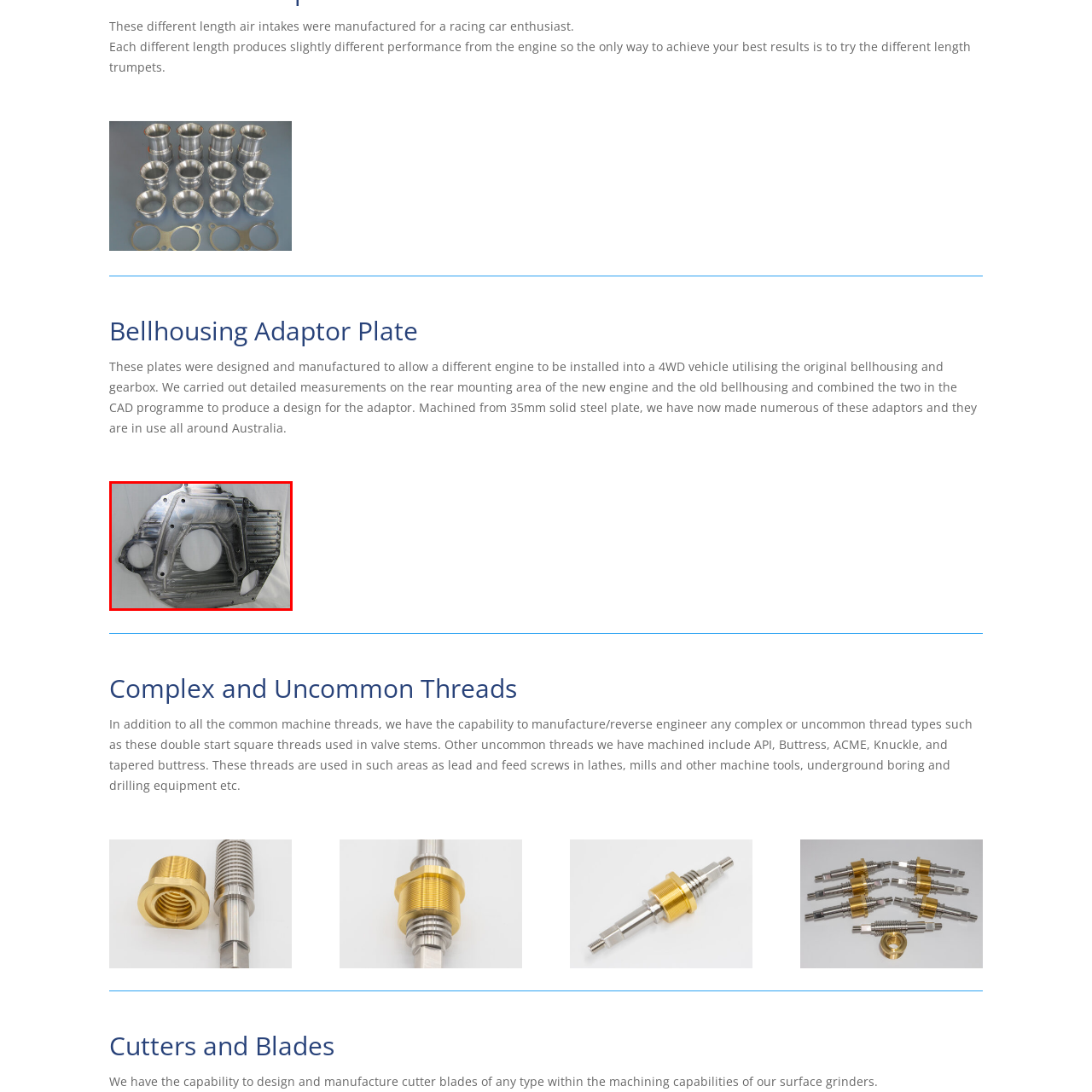Describe in detail the contents of the image highlighted within the red box.

The image showcases a finely machined bellhousing adaptor plate, specifically designed for fitting a different engine into a 4WD vehicle while utilizing the original bellhousing and gearbox. The adaptor plate features a complex structure with multiple cutouts and reinforcements, indicative of careful engineering and precision manufacturing. It is crafted from solid steel, ensuring durability and strength, while the polished surface reflects the quality of workmanship involved in its production. This type of component is essential for enabling the integration of various engine types into existing vehicle configurations, allowing for enhanced performance and versatility.